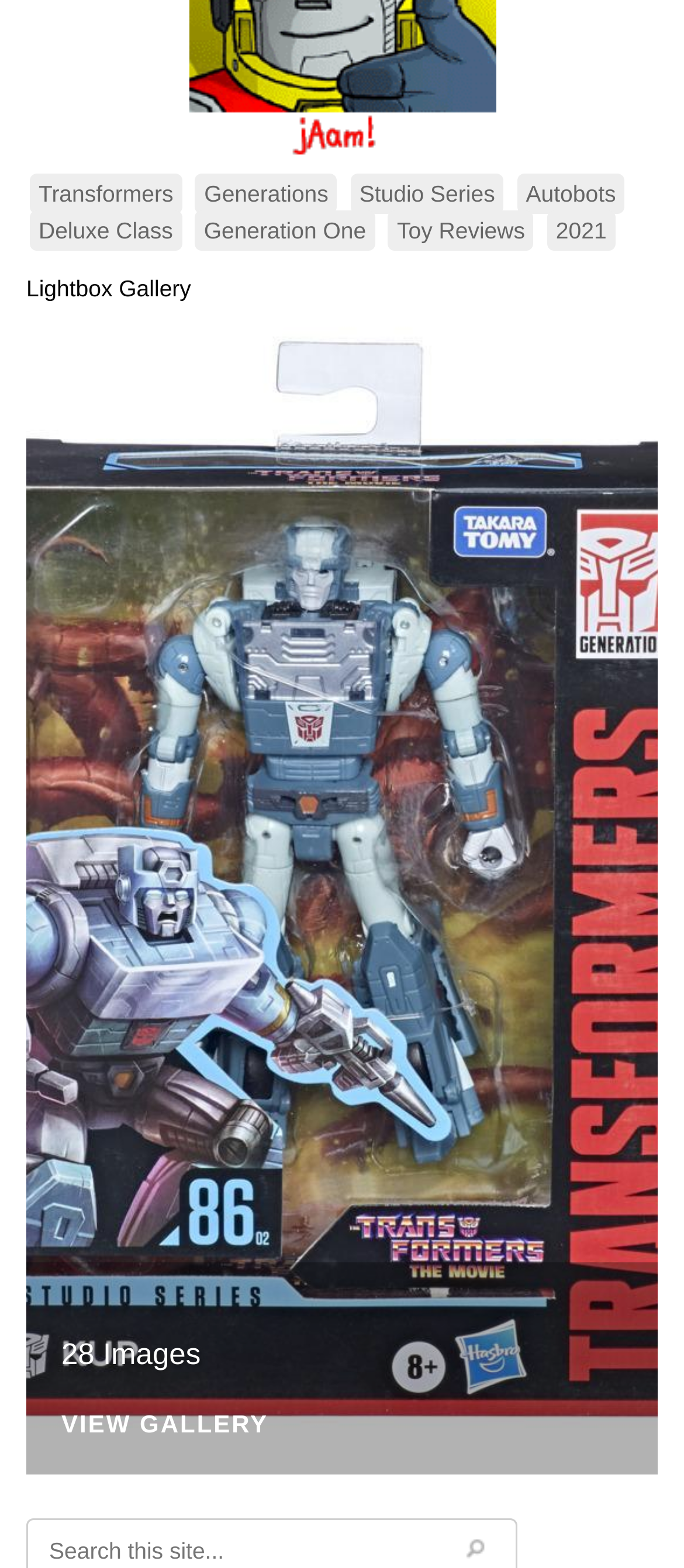Provide your answer to the question using just one word or phrase: What is the last link on the top right?

2021